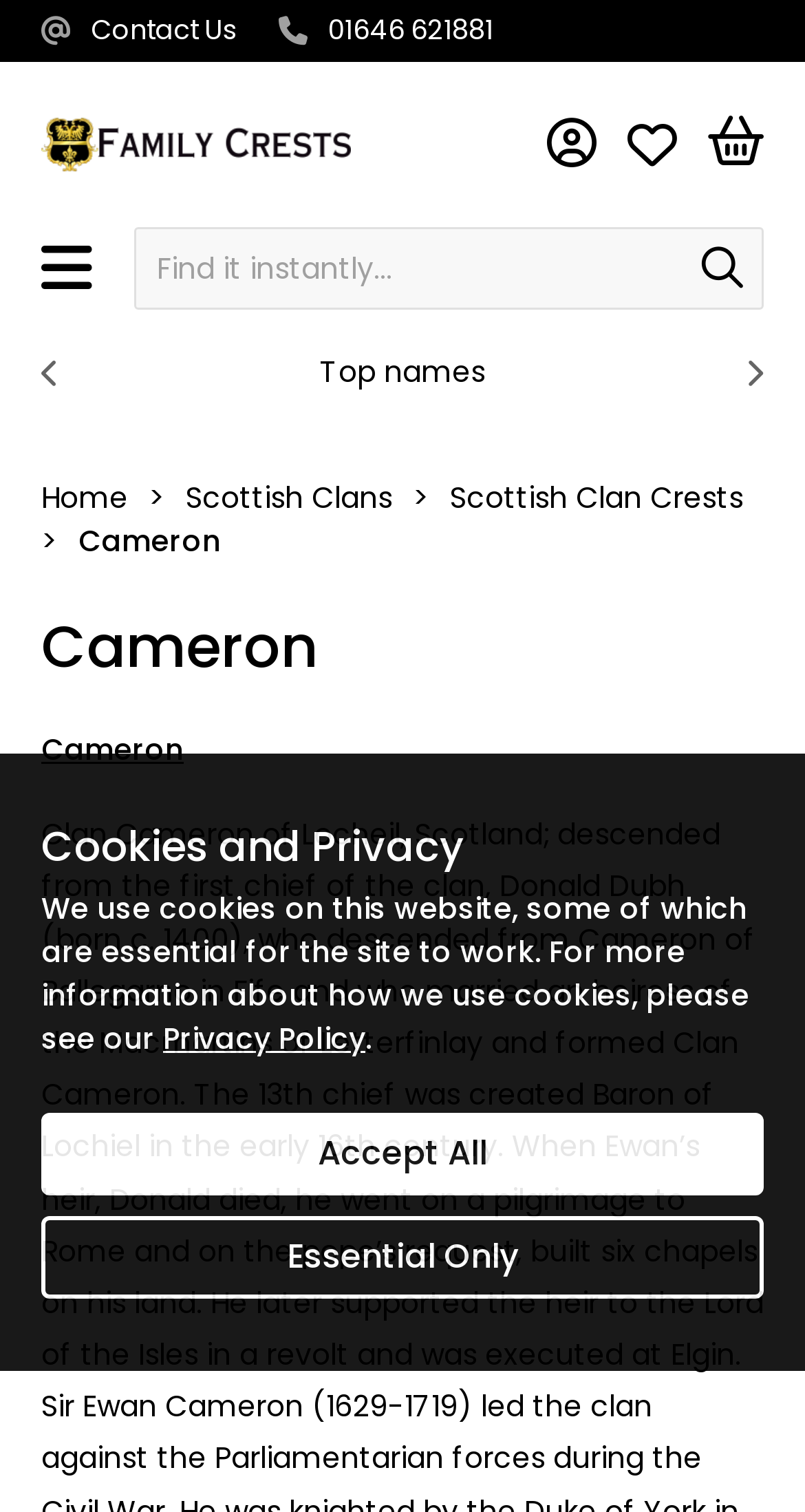Summarize the webpage in an elaborate manner.

The webpage is about Cameron family crests, with a focus on Scottish clans and clan crests. At the top left, there is a link to "Contact Us" and a phone number "01646 621881" next to it. Below these links, there is an image of "Family Crests" that takes up about a third of the screen width. 

To the right of the image, there is a search box with a placeholder text "Find it instantly..." that spans almost the entire screen width. Above the search box, there are four social media links represented by icons. 

Below the search box, there is a navigation menu with links to "Top names", "Home", "Scottish Clans", and "Scottish Clan Crests". The "Top names" link is the parent element, and the other links are its child elements. The "Cameron" link is a separate element below the navigation menu, and it is also a heading that spans the entire screen width.

At the bottom of the page, there is a section about cookies and privacy. It starts with a heading "Cookies and Privacy" followed by a paragraph of text explaining the use of cookies on the website. There is a link to the "Privacy Policy" within the paragraph. Below the paragraph, there are two buttons: "Accept All" and "Essential Only".